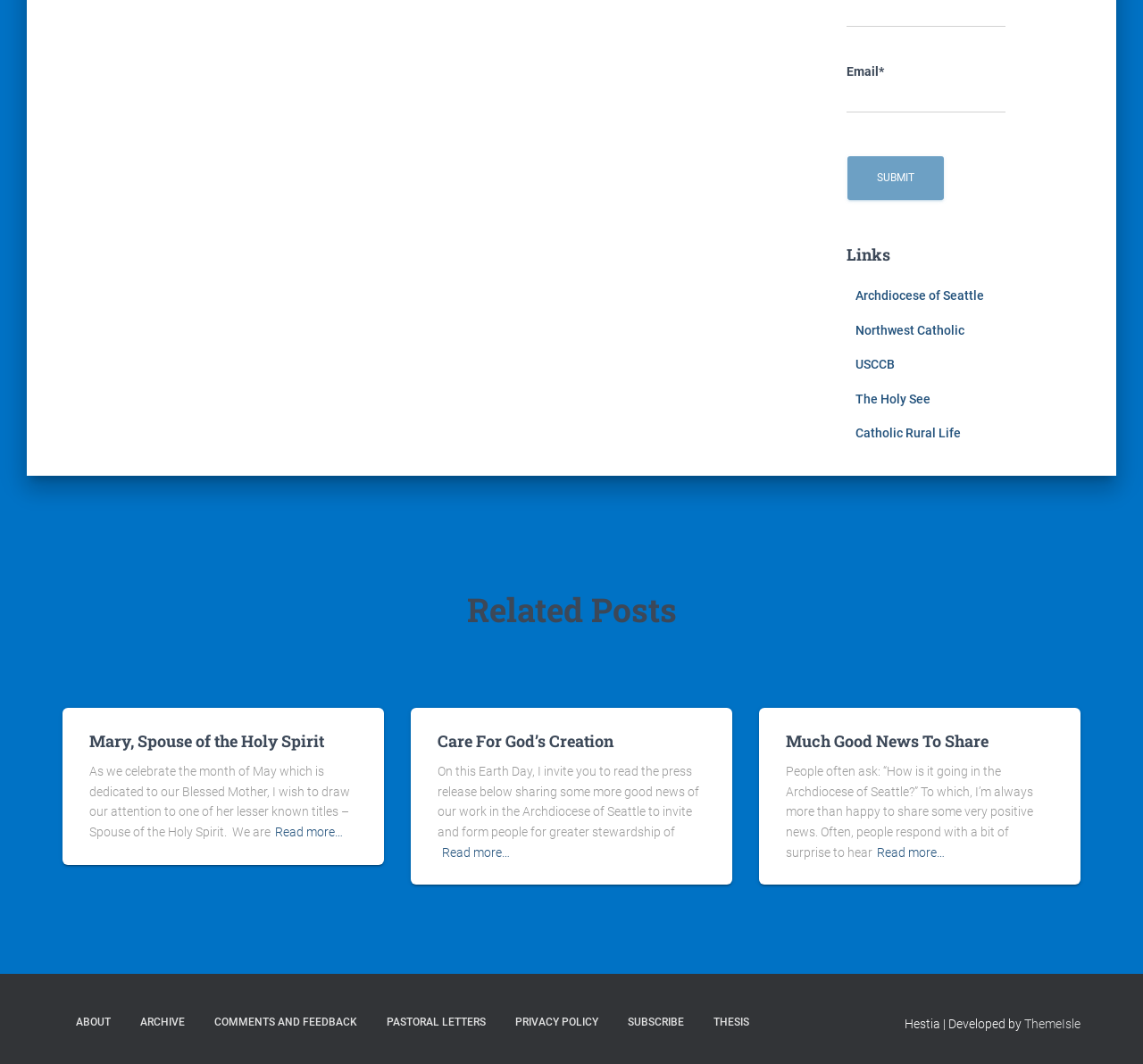From the element description: "About", extract the bounding box coordinates of the UI element. The coordinates should be expressed as four float numbers between 0 and 1, in the order [left, top, right, bottom].

[0.055, 0.941, 0.109, 0.982]